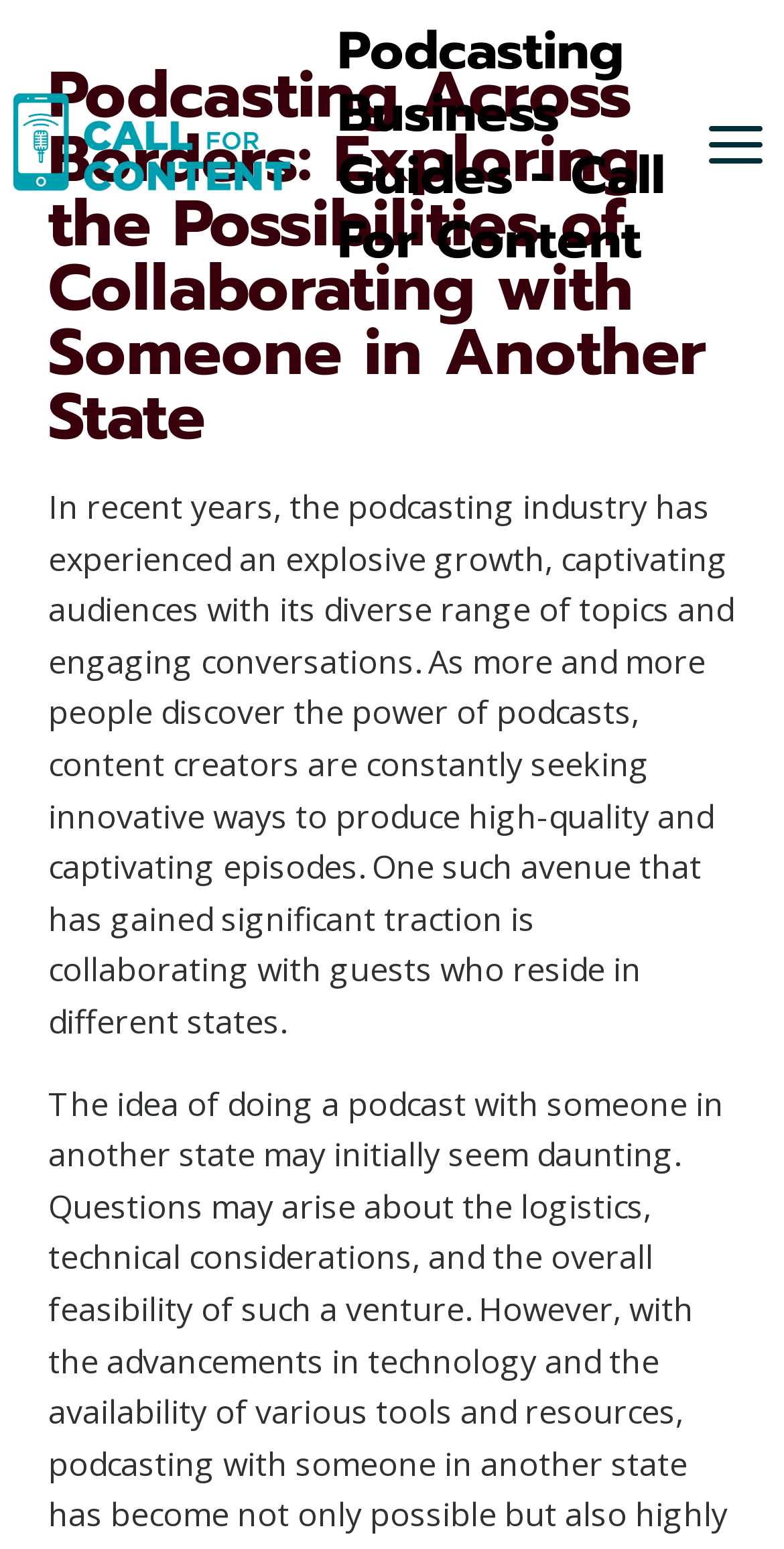Identify and provide the title of the webpage.

Podcasting Across Borders: Exploring the Possibilities of Collaborating with Someone in Another State